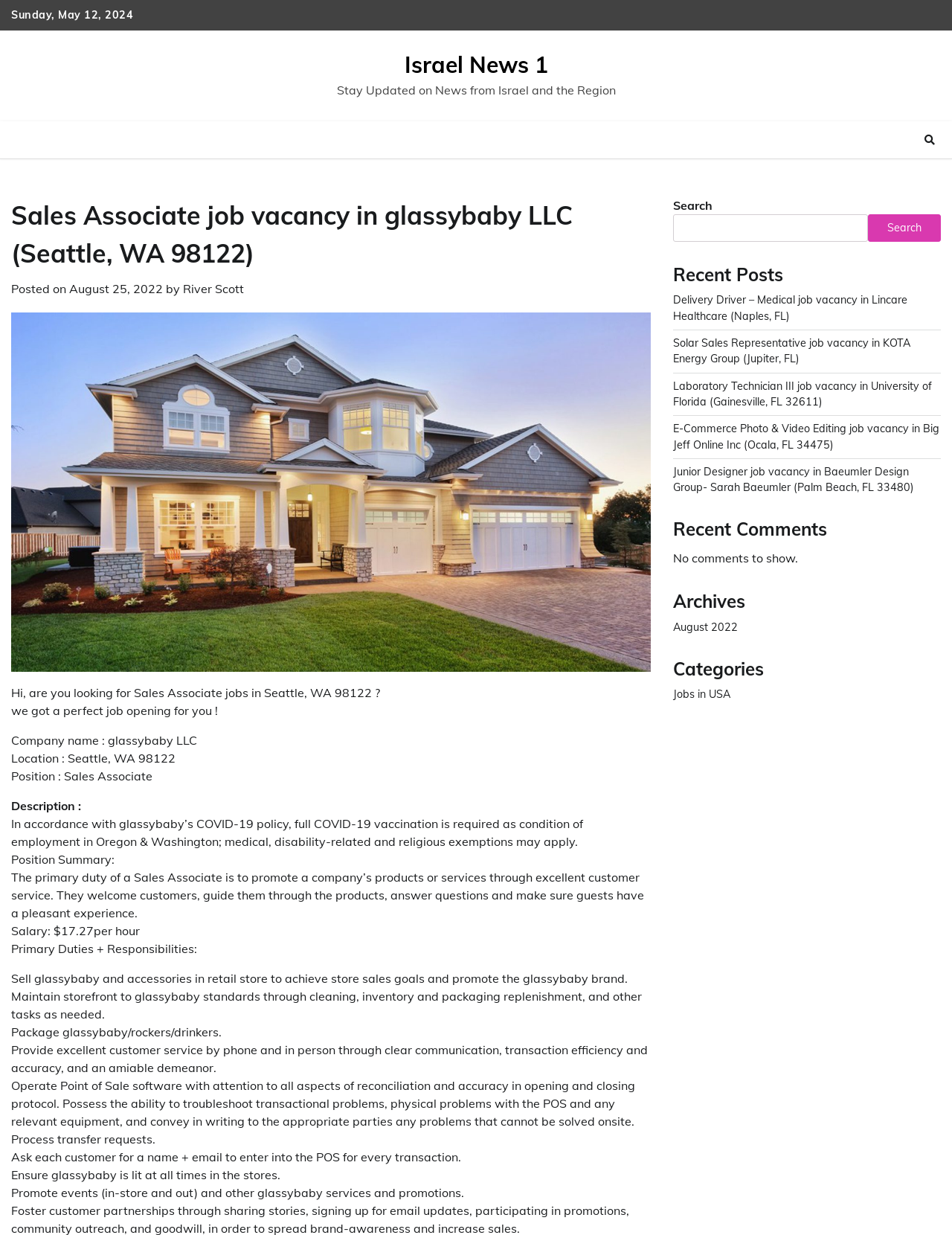Could you provide the bounding box coordinates for the portion of the screen to click to complete this instruction: "View jobs in USA"?

[0.707, 0.557, 0.767, 0.568]